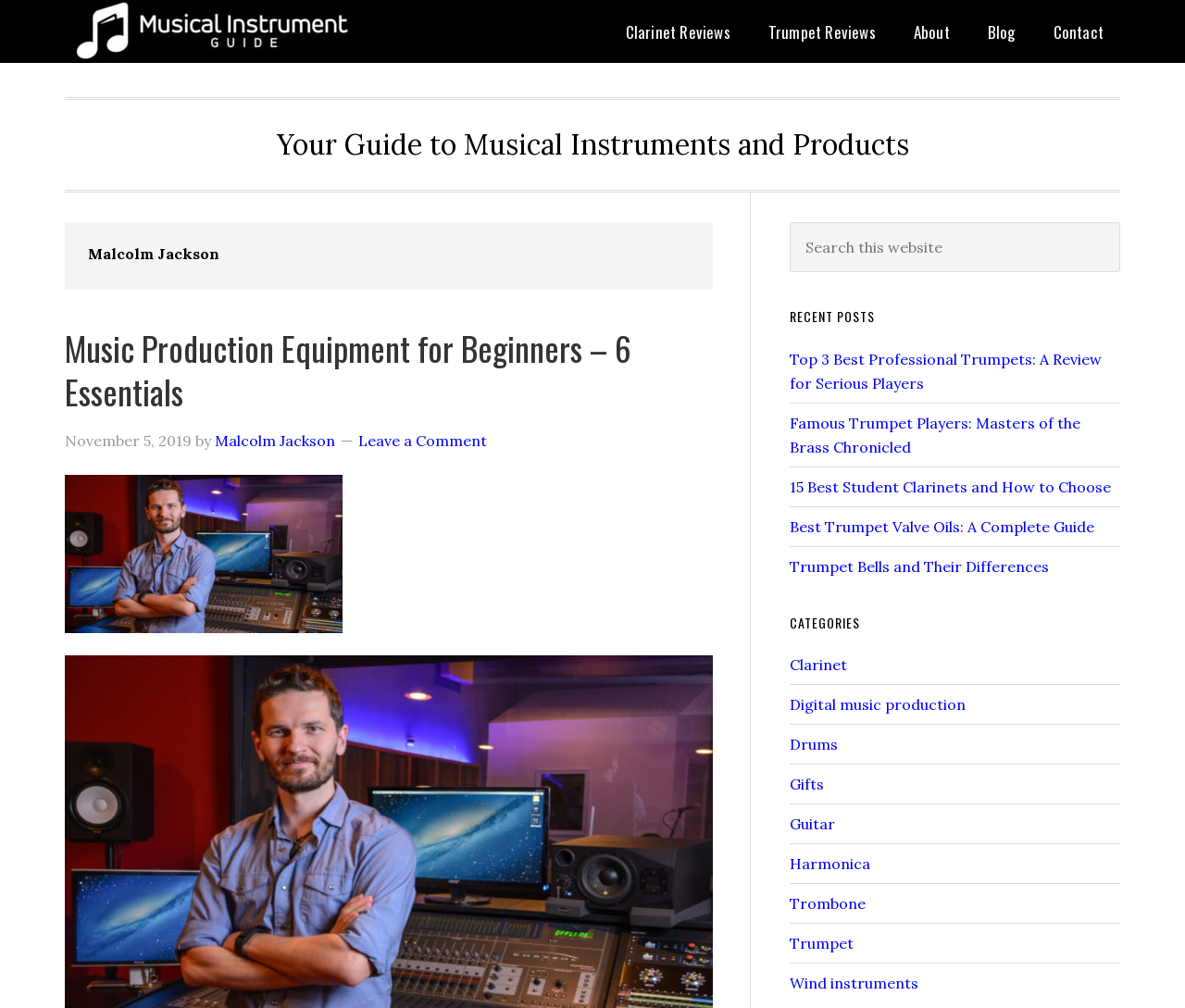Find the bounding box coordinates of the element to click in order to complete the given instruction: "Search this website."

[0.666, 0.22, 0.945, 0.27]